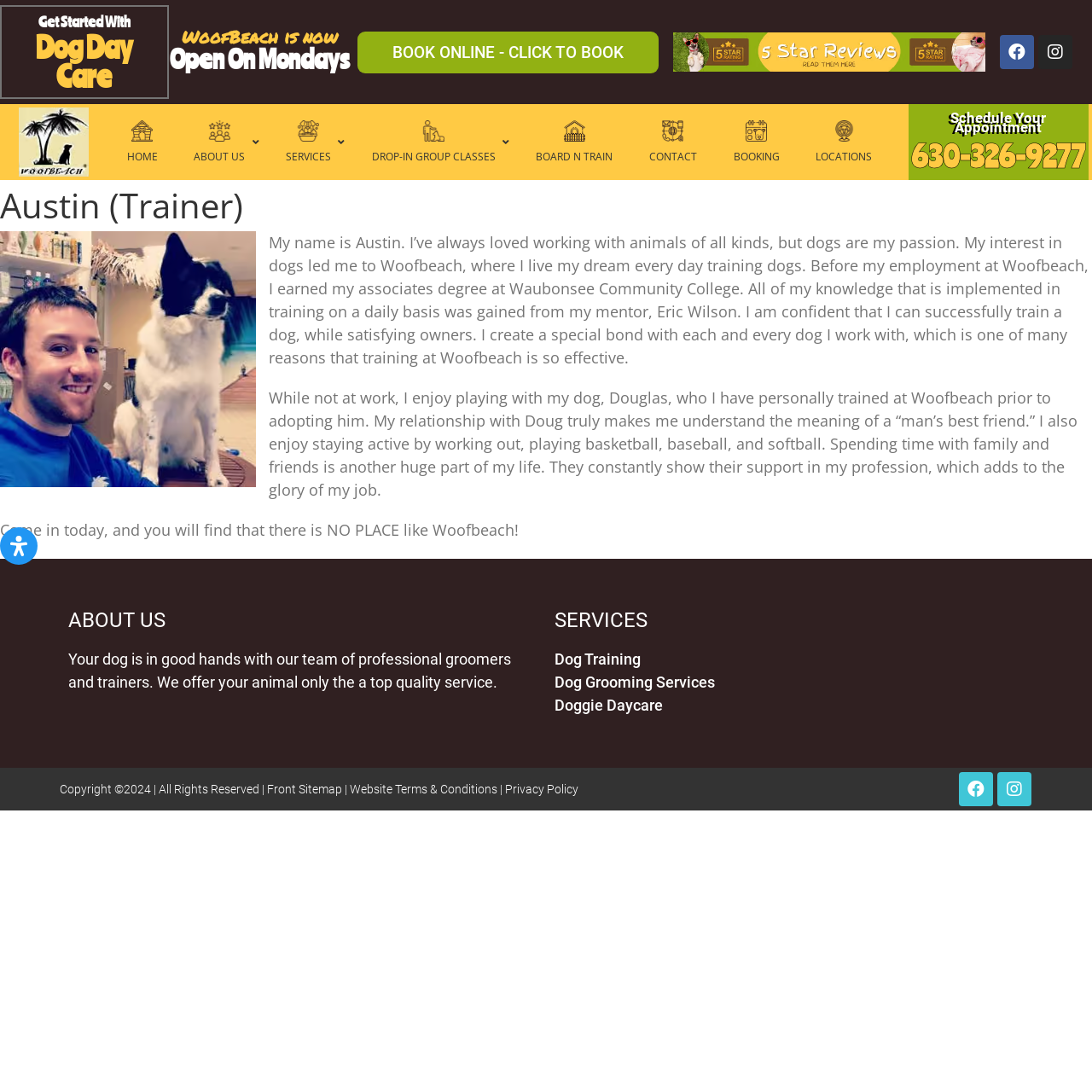What is the name of the dog that Austin has personally trained?
Analyze the image and provide a thorough answer to the question.

The name of the dog that Austin has personally trained is mentioned in the text 'While not at work, I enjoy playing with my dog, Douglas, who I have personally trained at Woofbeach prior to adopting him.'